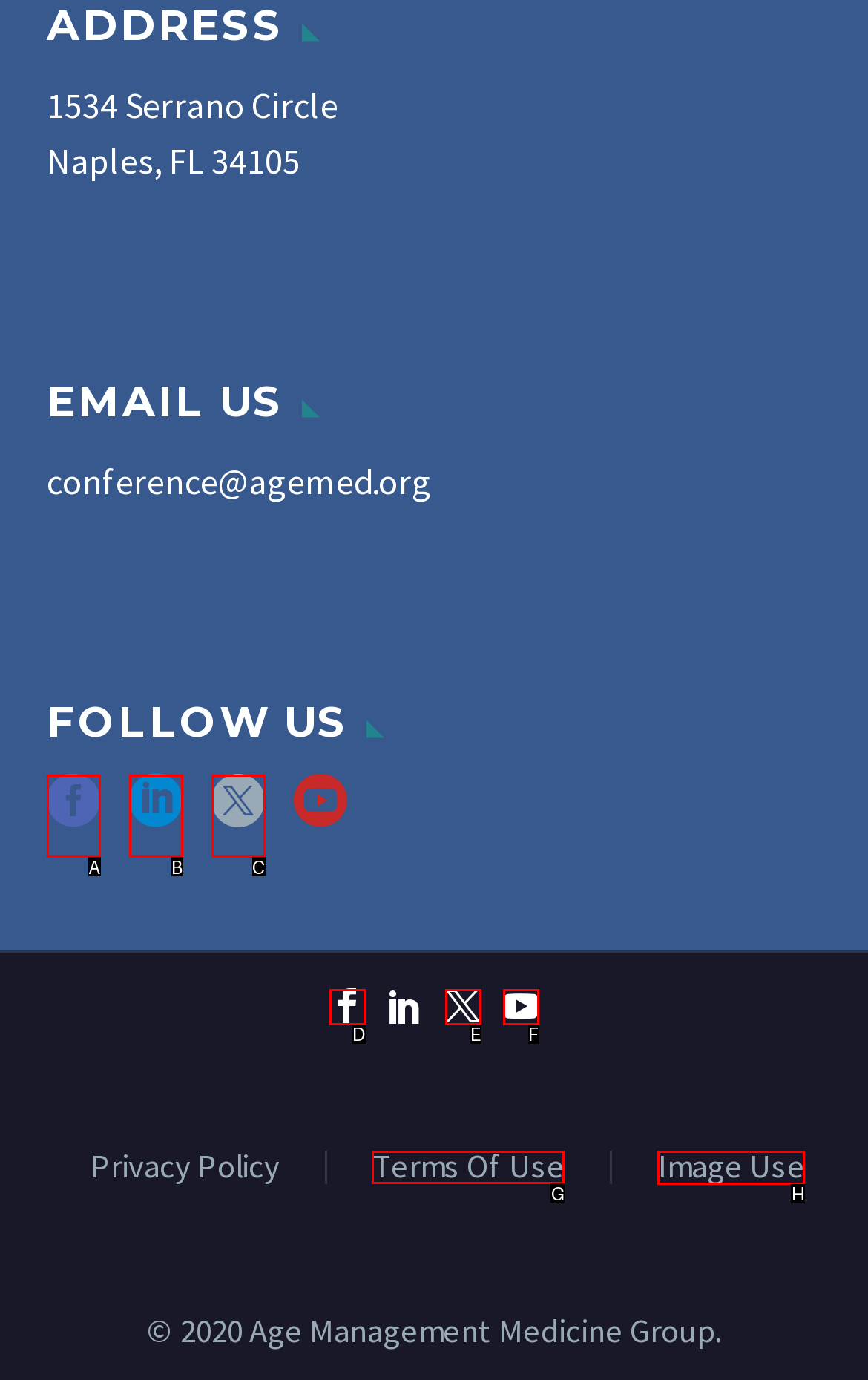Identify which lettered option to click to carry out the task: View Terms Of Use. Provide the letter as your answer.

G